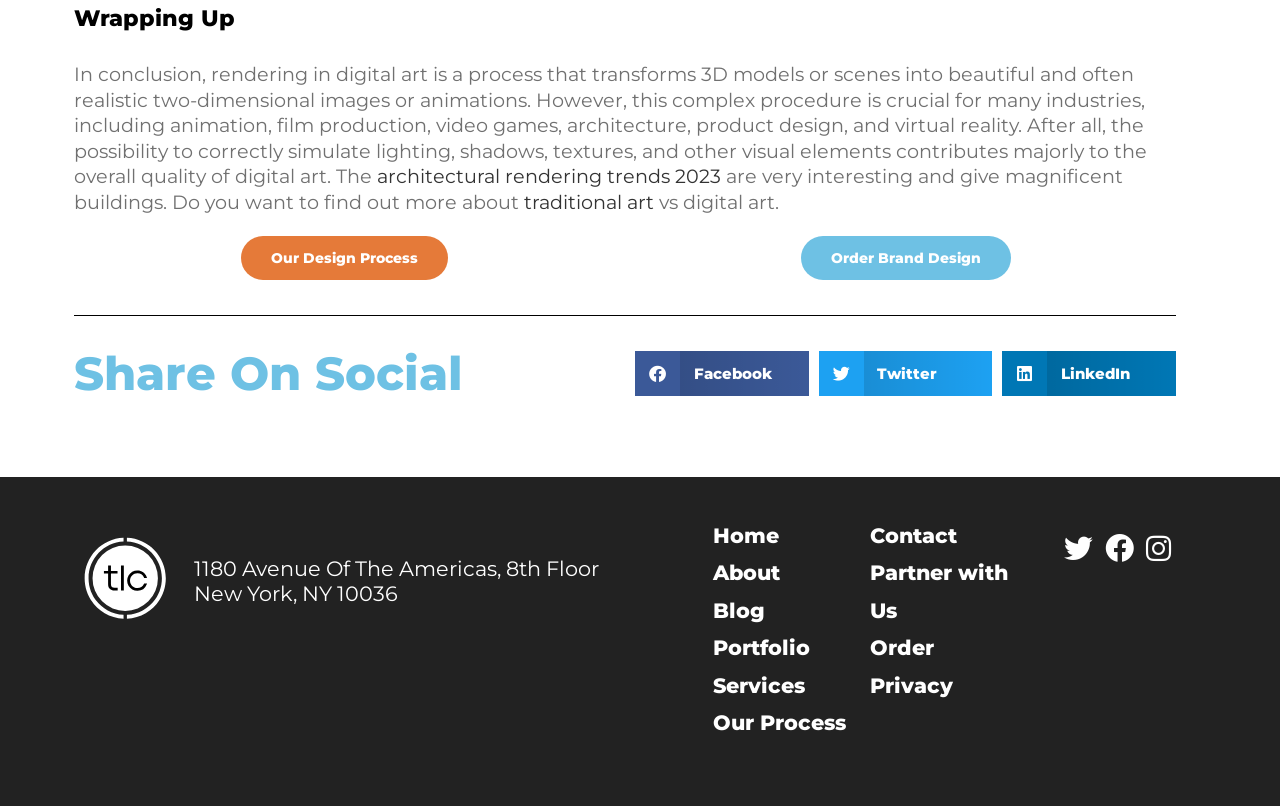Provide a brief response to the question using a single word or phrase: 
What is the address of the company?

1180 Avenue Of The Americas, 8th Floor New York, NY 10036